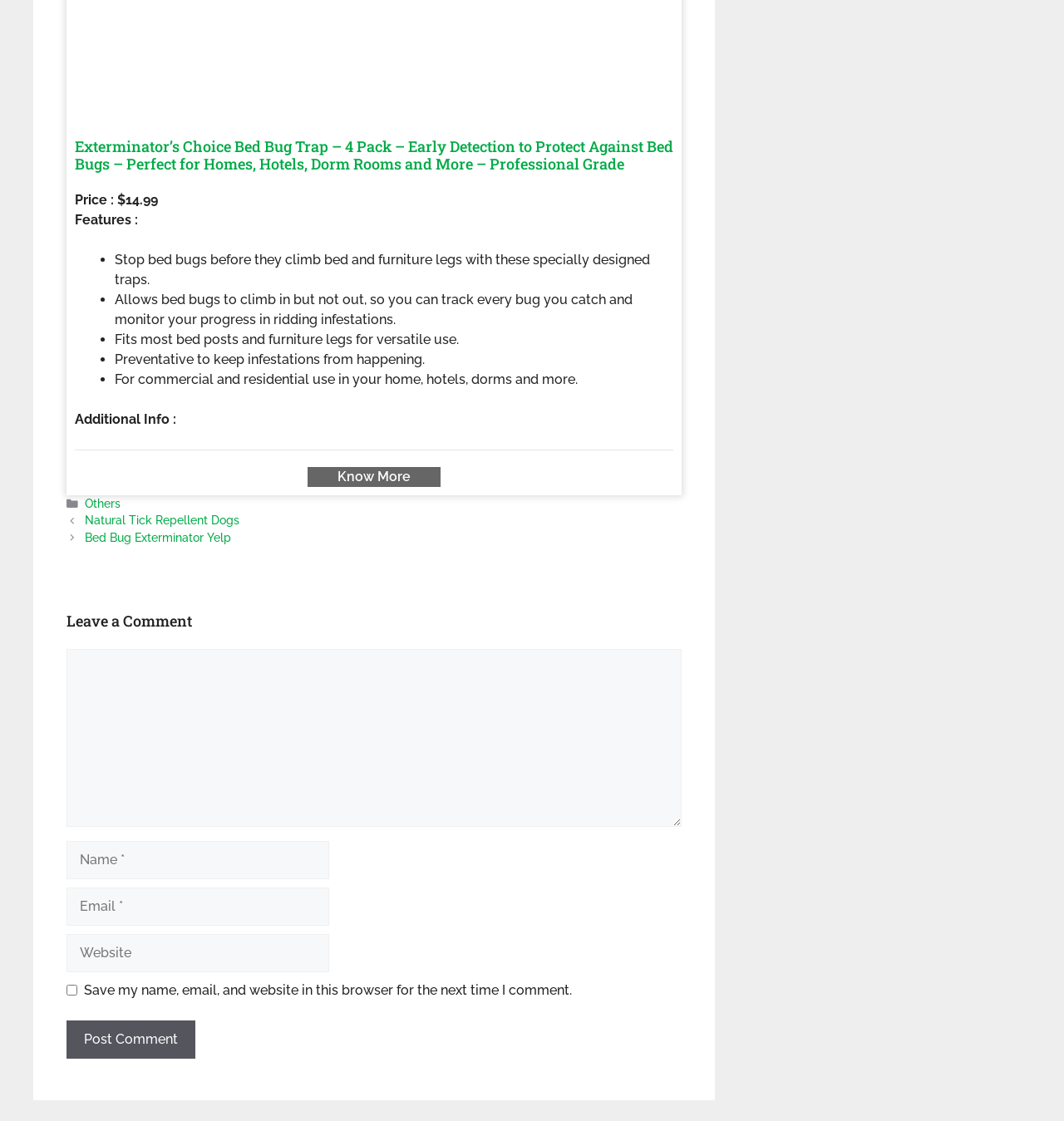Using the given element description, provide the bounding box coordinates (top-left x, top-left y, bottom-right x, bottom-right y) for the corresponding UI element in the screenshot: parent_node: Comment name="author" placeholder="Name *"

[0.062, 0.75, 0.309, 0.784]